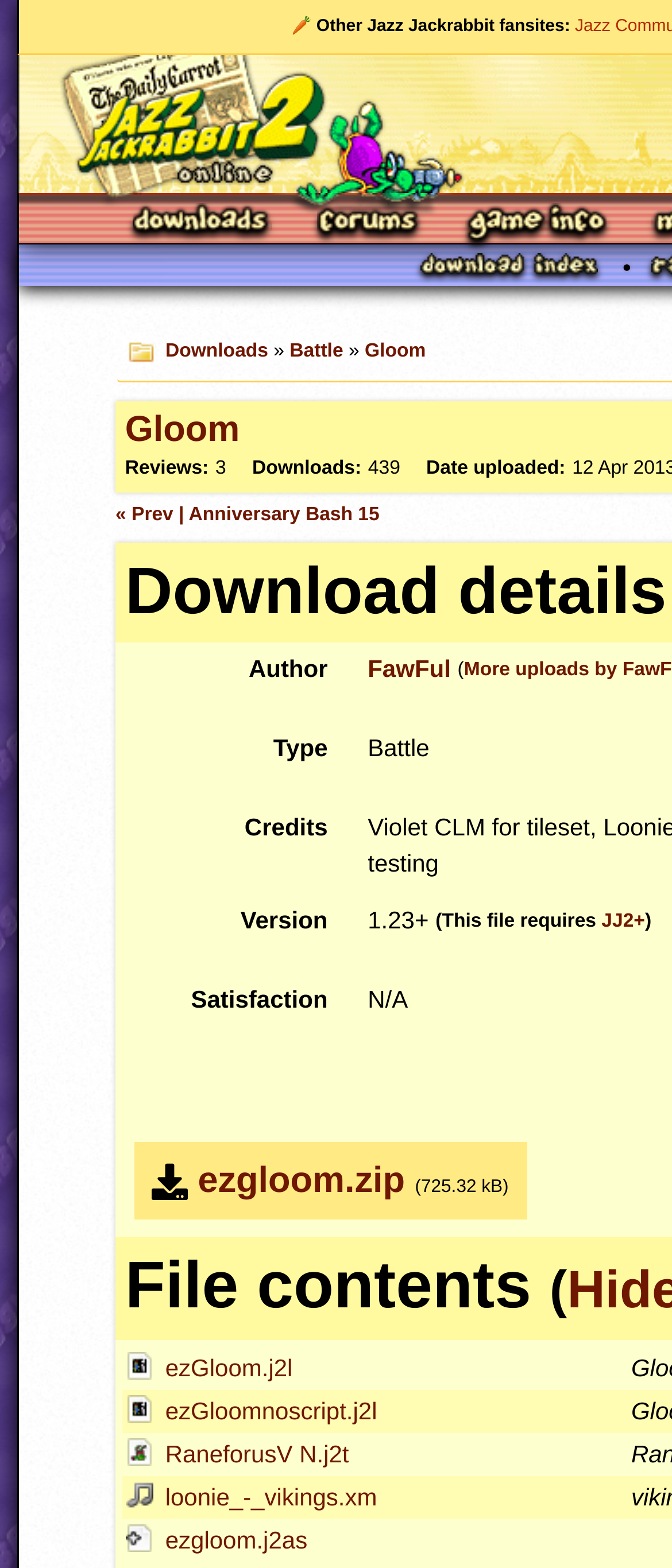Please identify the coordinates of the bounding box for the clickable region that will accomplish this instruction: "Download the 'ezgloom.zip' file".

[0.294, 0.74, 0.603, 0.765]